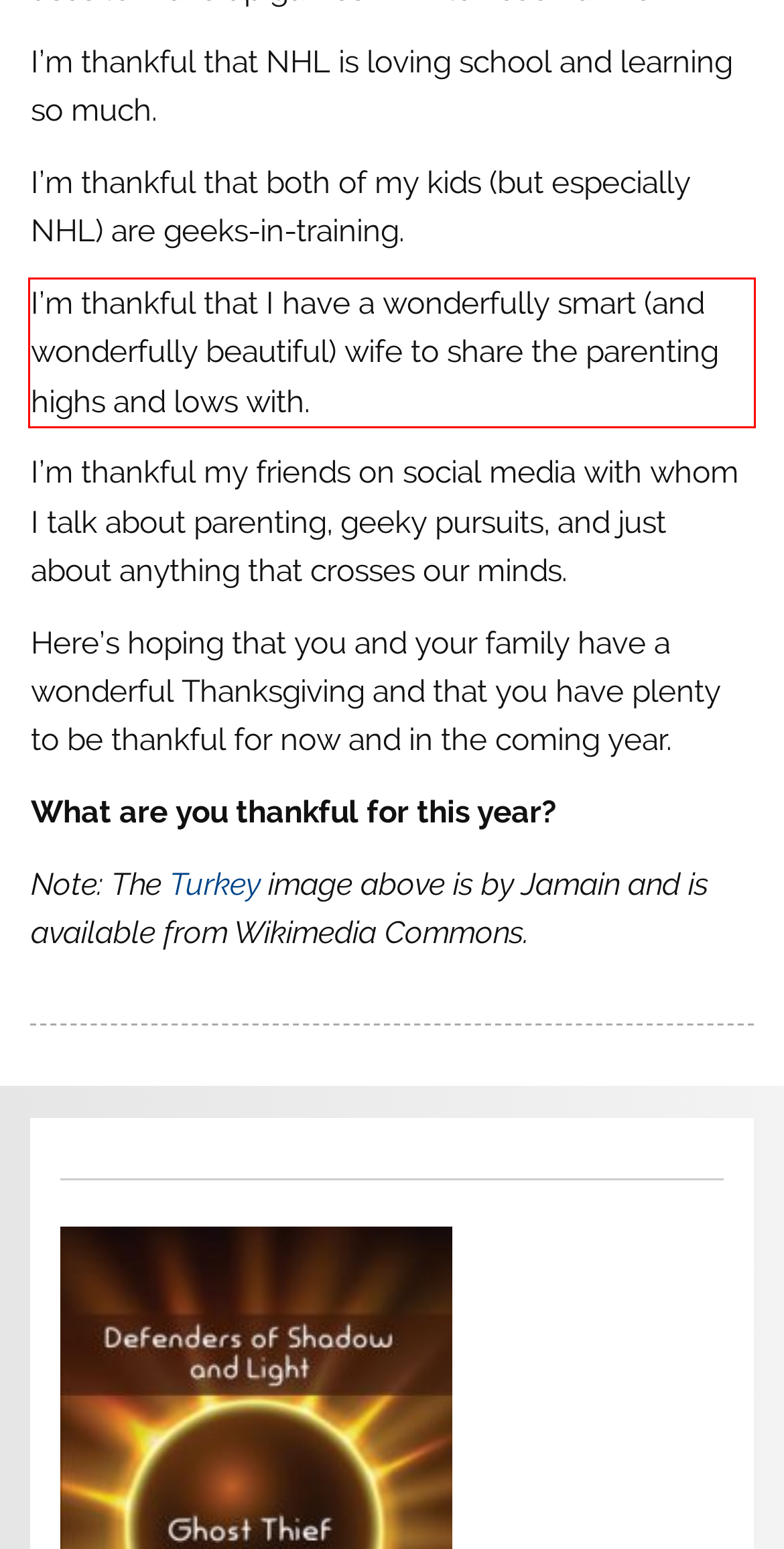Please look at the webpage screenshot and extract the text enclosed by the red bounding box.

I’m thankful that I have a wonderfully smart (and wonderfully beautiful) wife to share the parenting highs and lows with.